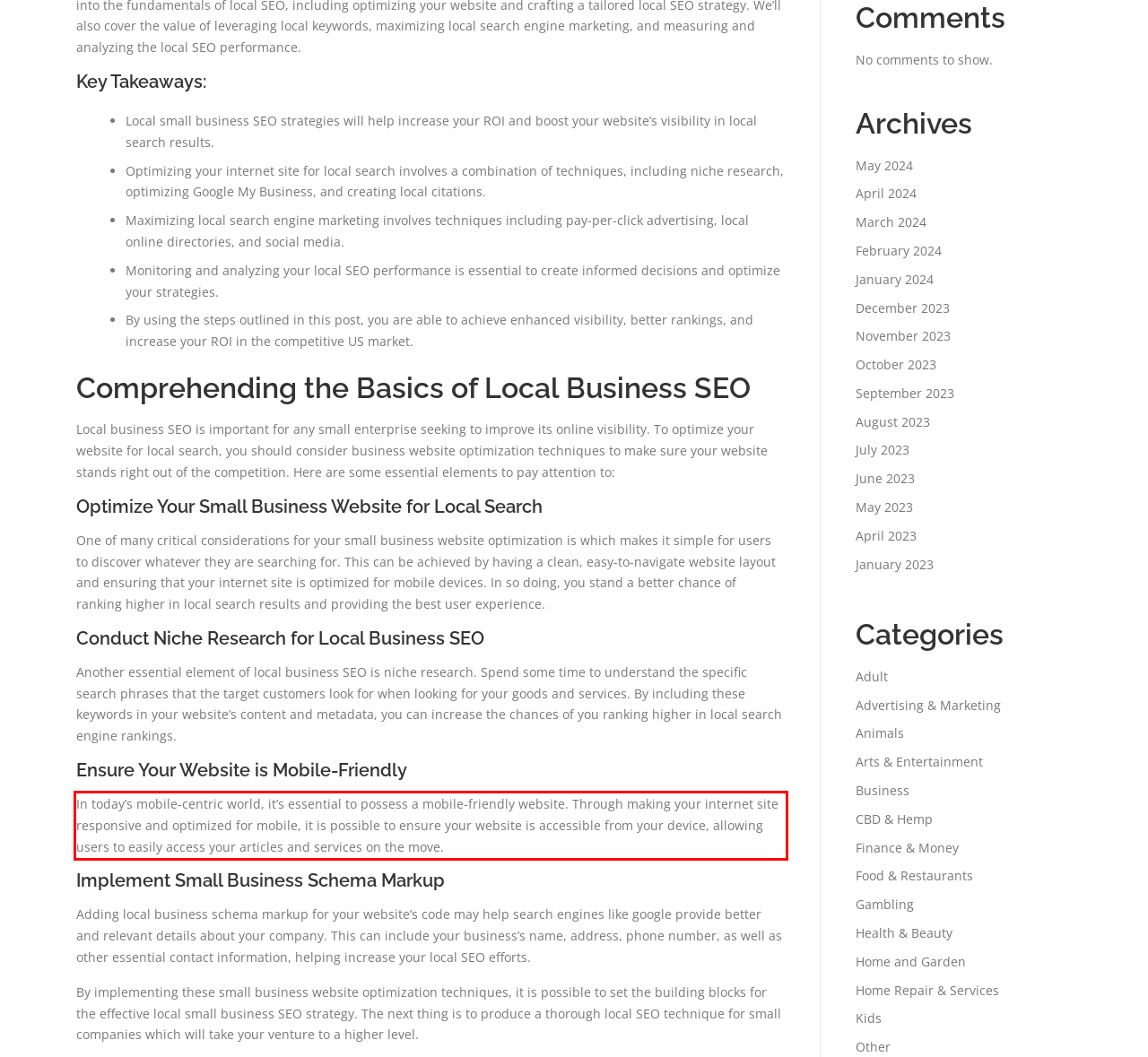Given a screenshot of a webpage, locate the red bounding box and extract the text it encloses.

In today’s mobile-centric world, it’s essential to possess a mobile-friendly website. Through making your internet site responsive and optimized for mobile, it is possible to ensure your website is accessible from your device, allowing users to easily access your articles and services on the move.